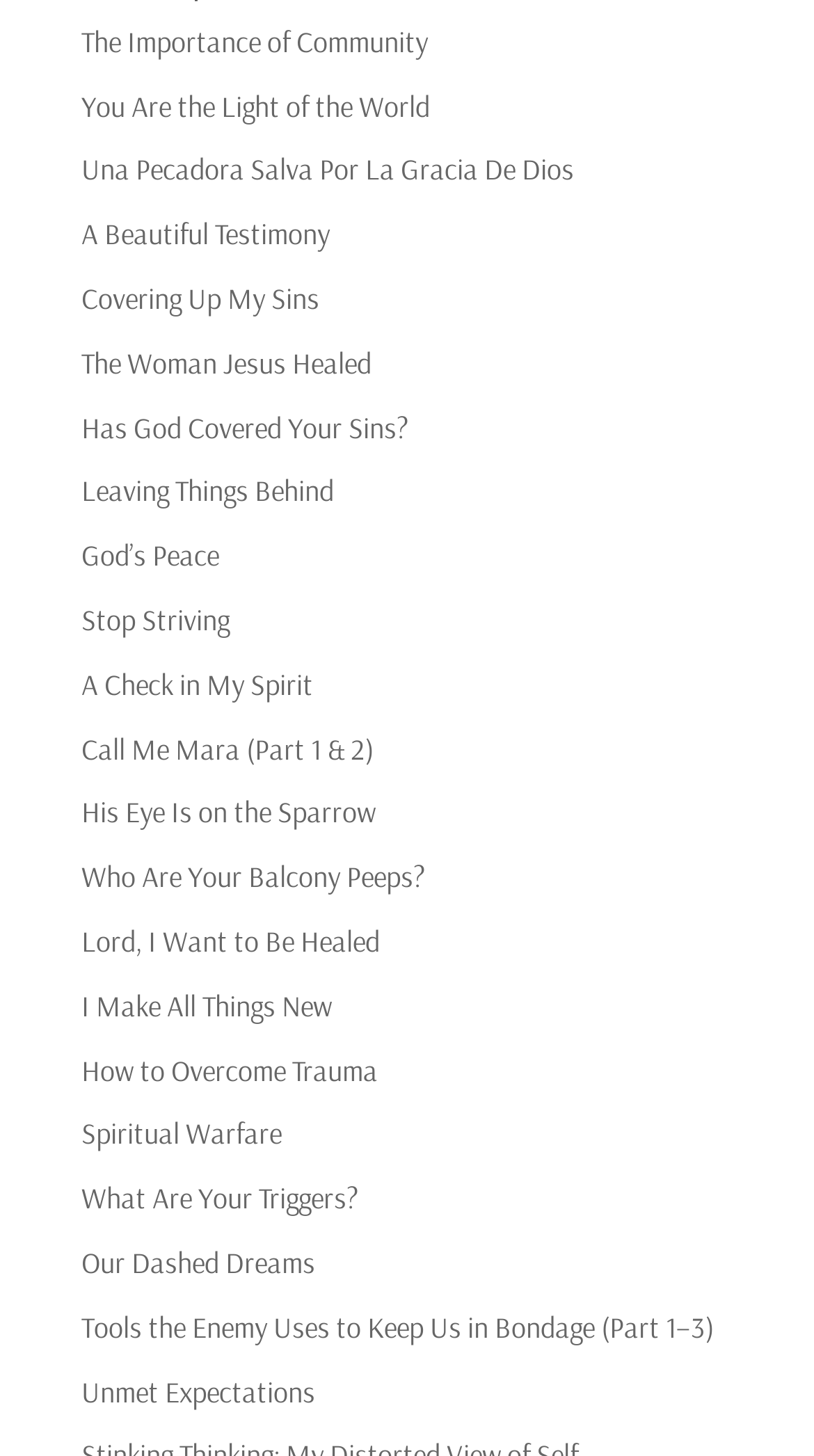Reply to the question with a brief word or phrase: Are the links arranged vertically or horizontally?

Vertically